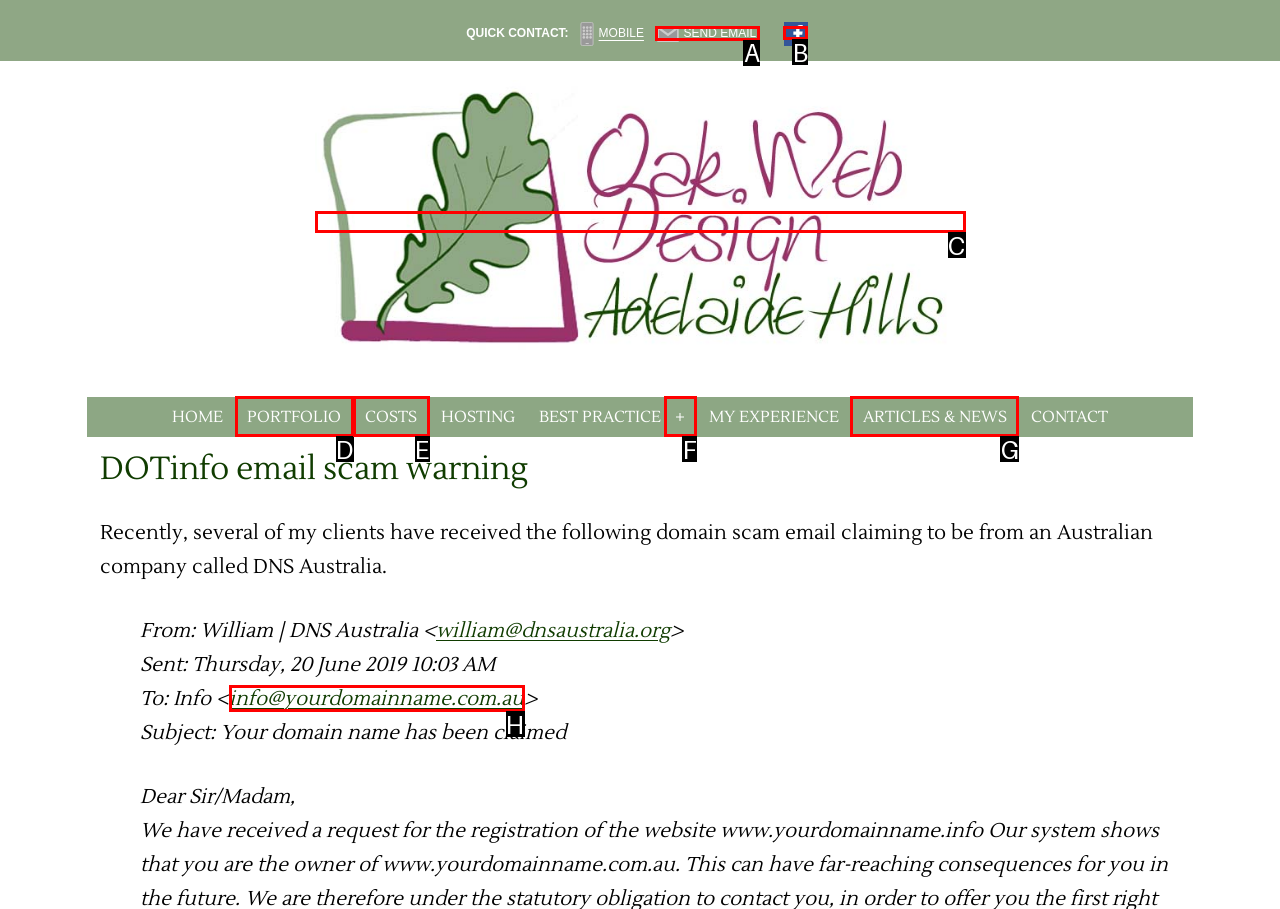Select the HTML element that needs to be clicked to perform the task: Open the Facebook page. Reply with the letter of the chosen option.

B